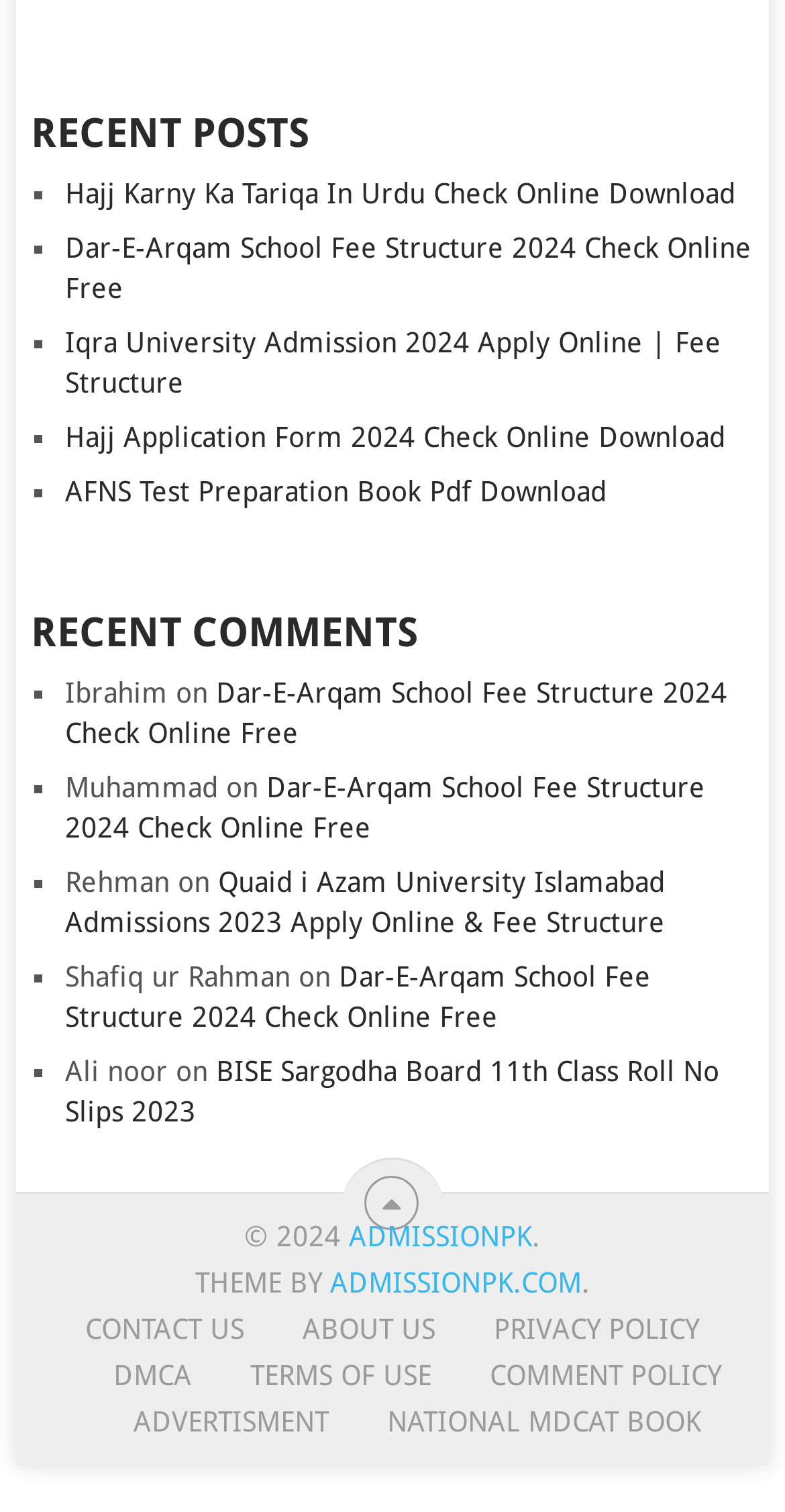Locate the bounding box of the UI element described in the following text: "About Us".

[0.322, 0.868, 0.555, 0.889]